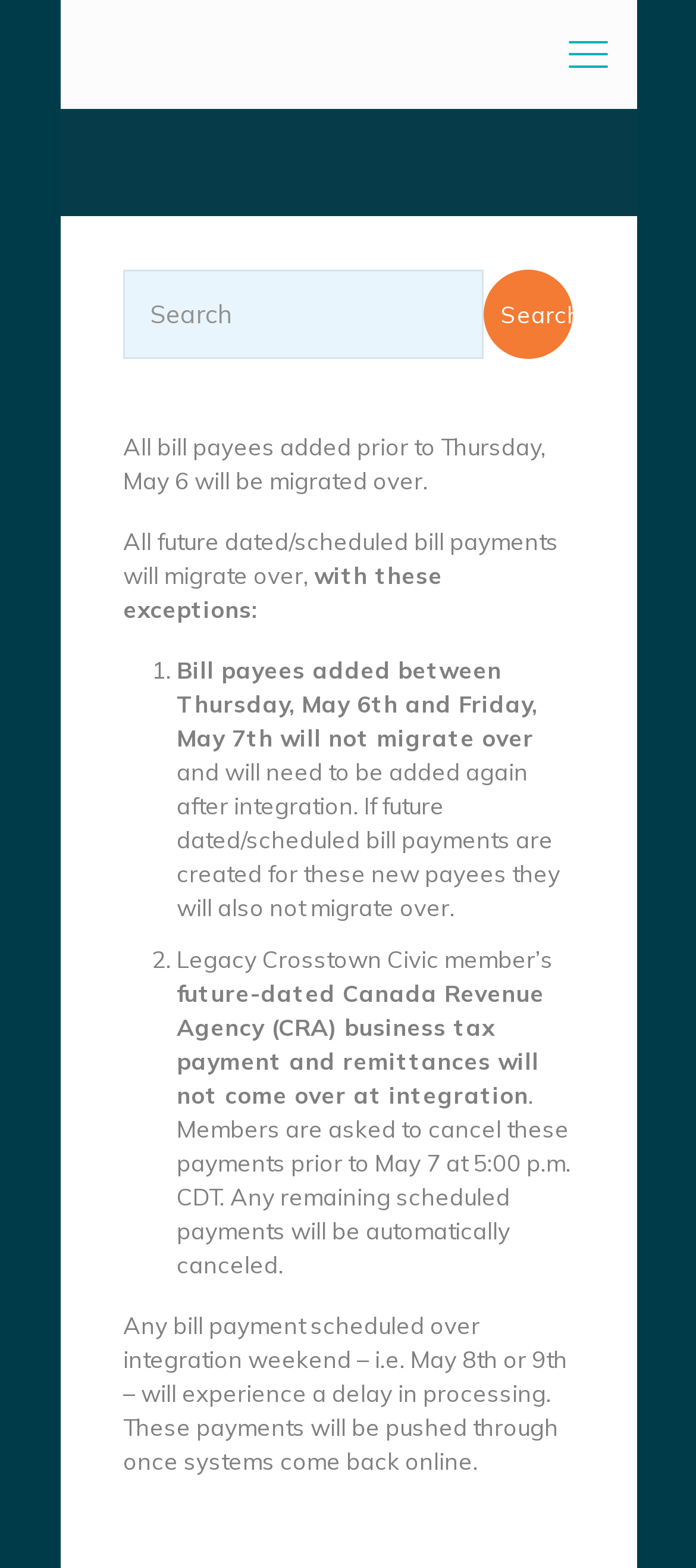Identify the bounding box of the HTML element described as: "parent_node: Search For name="s" placeholder="Search"".

[0.177, 0.172, 0.694, 0.229]